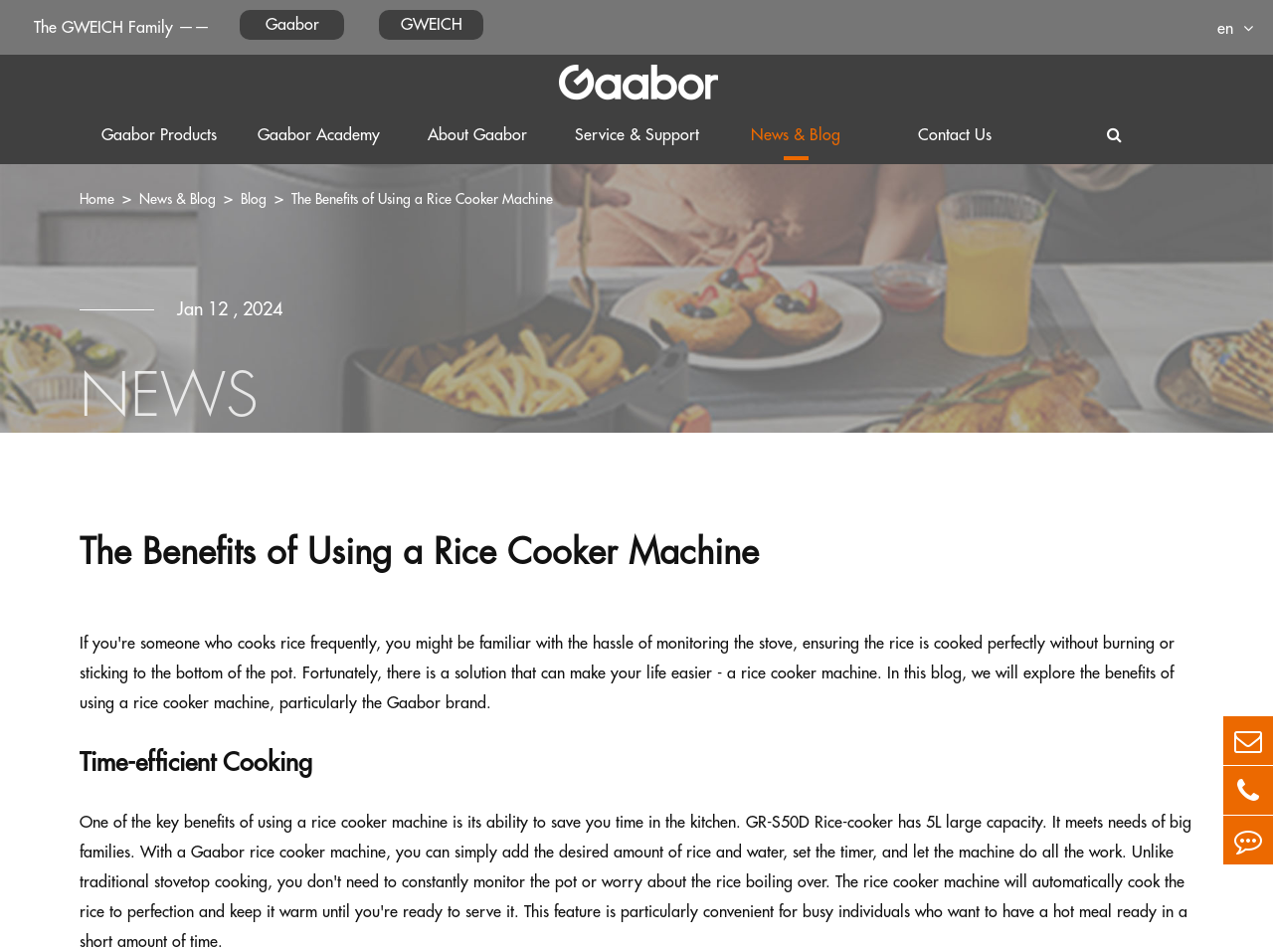Answer the question below in one word or phrase:
What is the topic of the news article dated January 12, 2024?

The Benefits of Using a Rice Cooker Machine